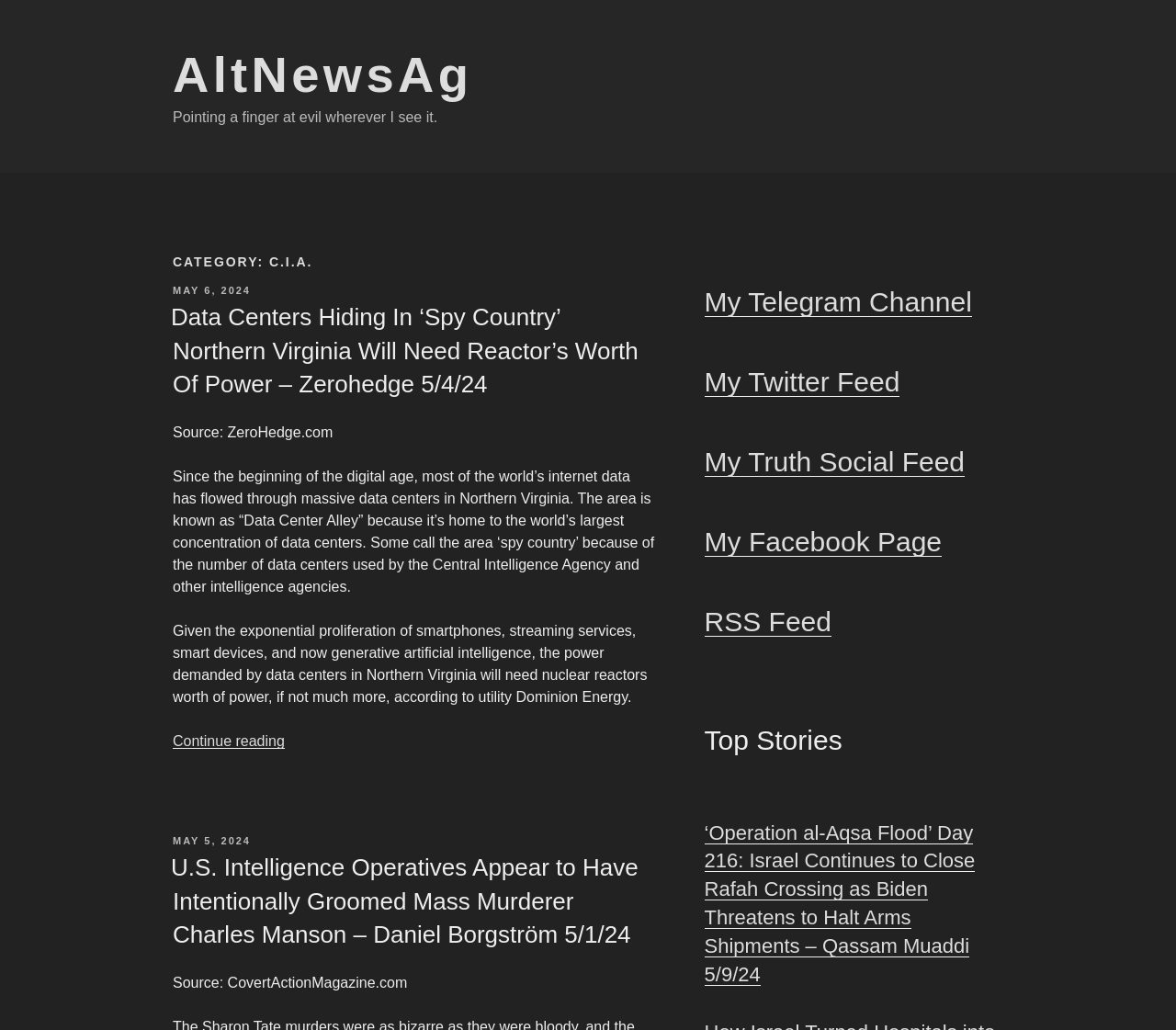Please identify the bounding box coordinates of the clickable region that I should interact with to perform the following instruction: "Click on the 'AltNewsAg' link". The coordinates should be expressed as four float numbers between 0 and 1, i.e., [left, top, right, bottom].

[0.147, 0.045, 0.402, 0.1]